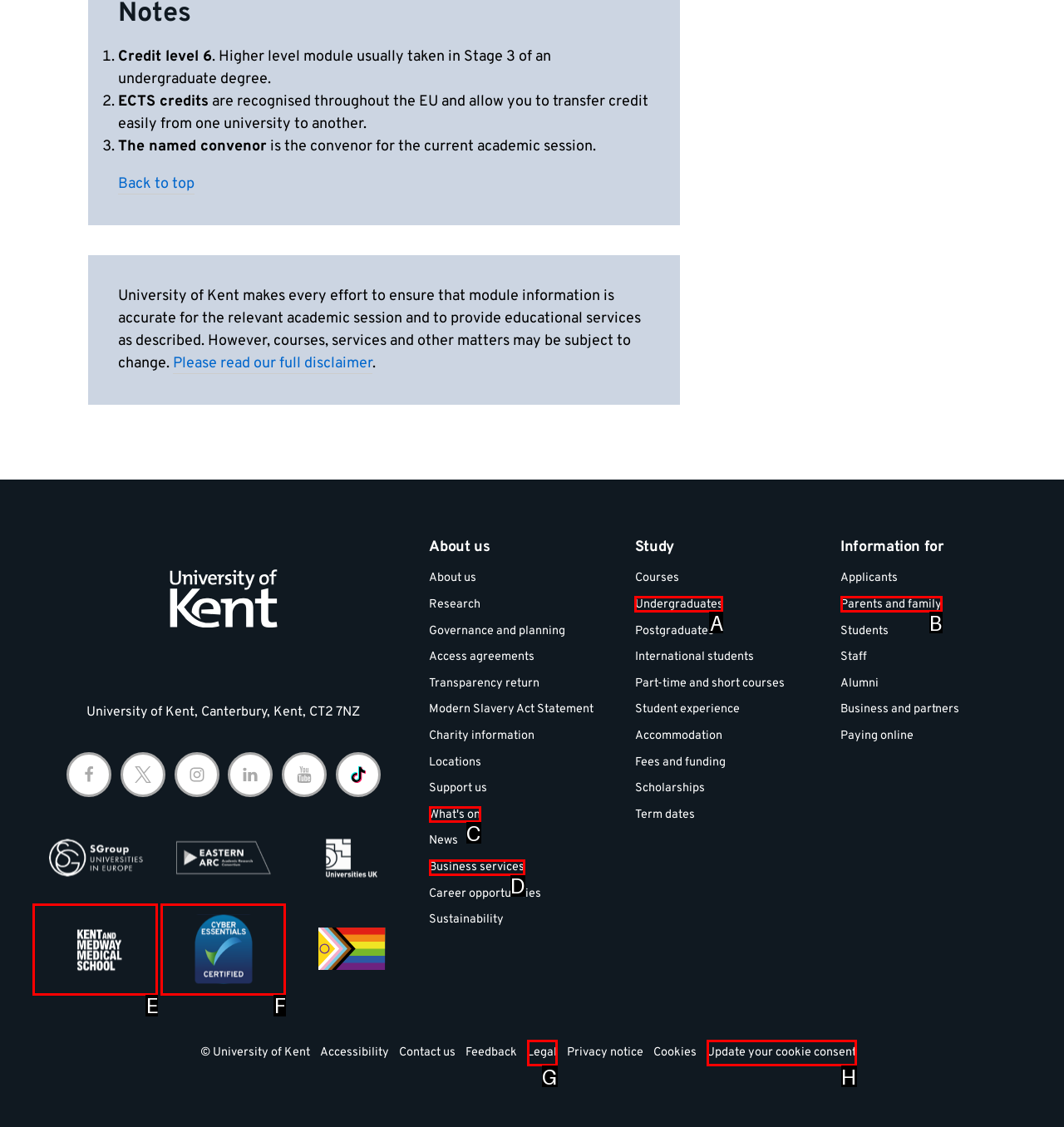Point out the HTML element that matches the following description: aria-label="Cyber Essentials Certification Mark"
Answer with the letter from the provided choices.

F